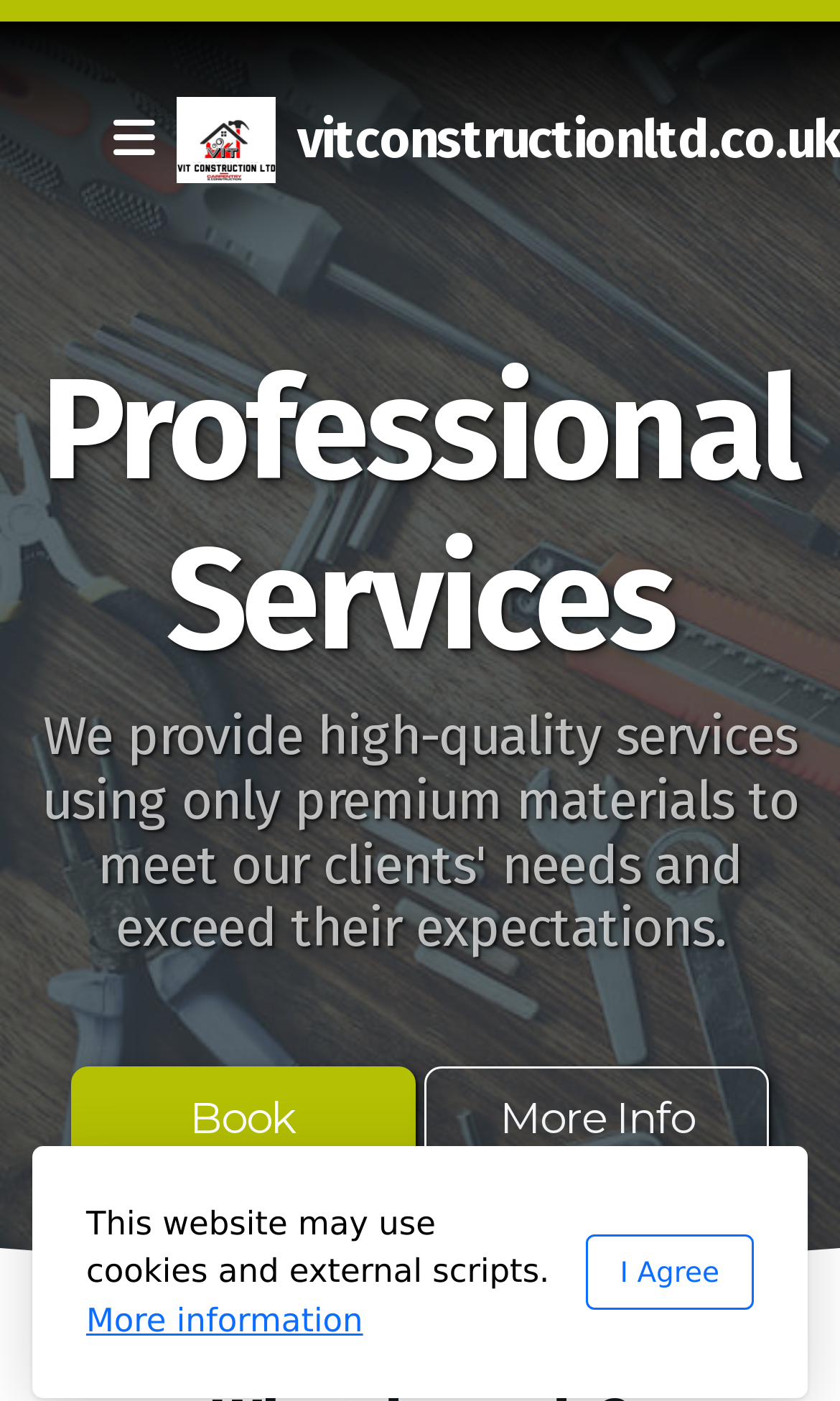Please analyze the image and give a detailed answer to the question:
What are the two options on the top right of the webpage?

On the top right of the webpage, there are two links, 'Book' and 'More Info', with bounding box coordinates of [0.084, 0.761, 0.494, 0.835] and [0.506, 0.761, 0.916, 0.835] respectively. These links are likely related to the services offered by the company.